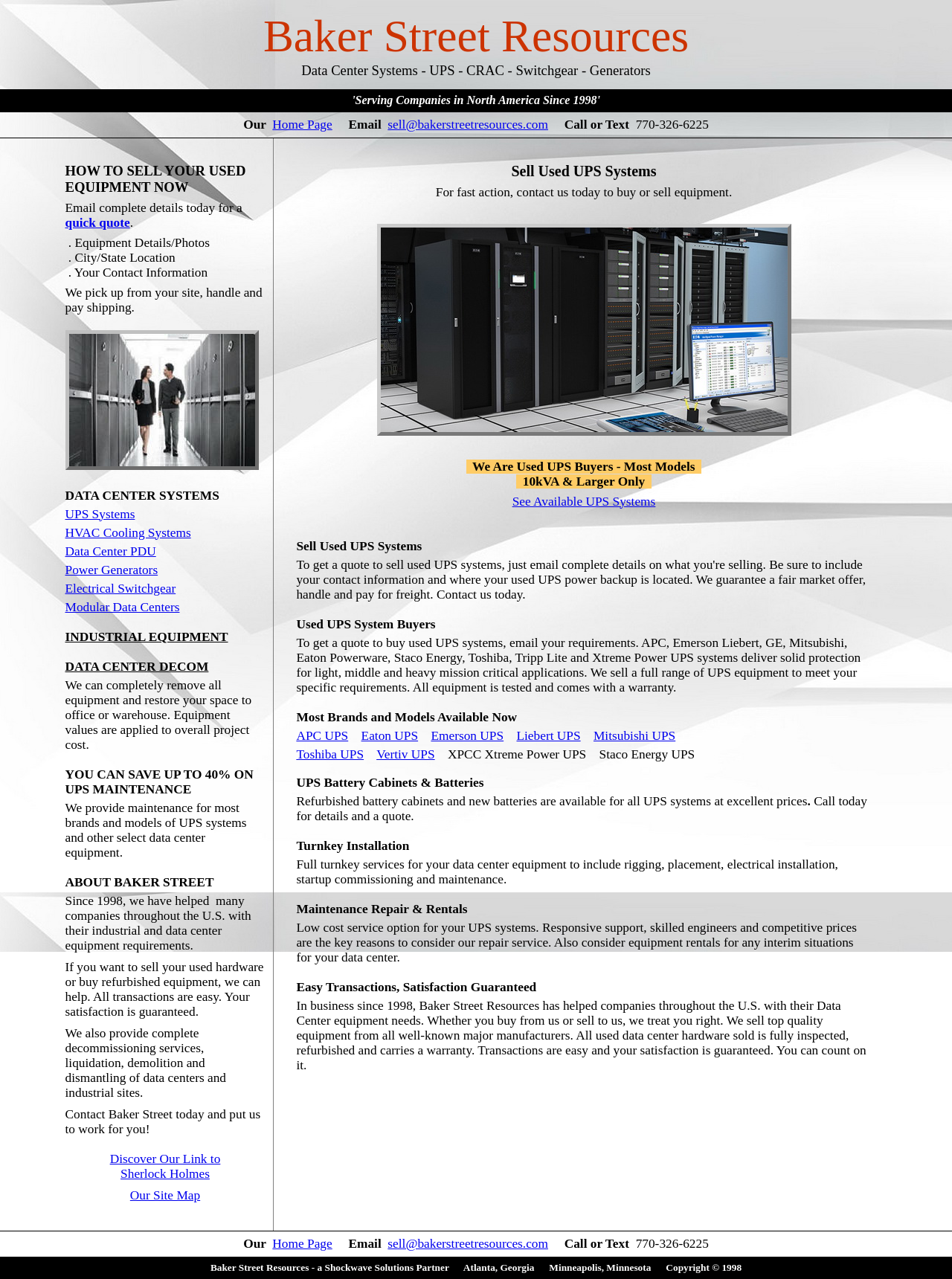For the following element description, predict the bounding box coordinates in the format (top-left x, top-left y, bottom-right x, bottom-right y). All values should be floating point numbers between 0 and 1. Description: See Available UPS Systems

[0.538, 0.386, 0.689, 0.397]